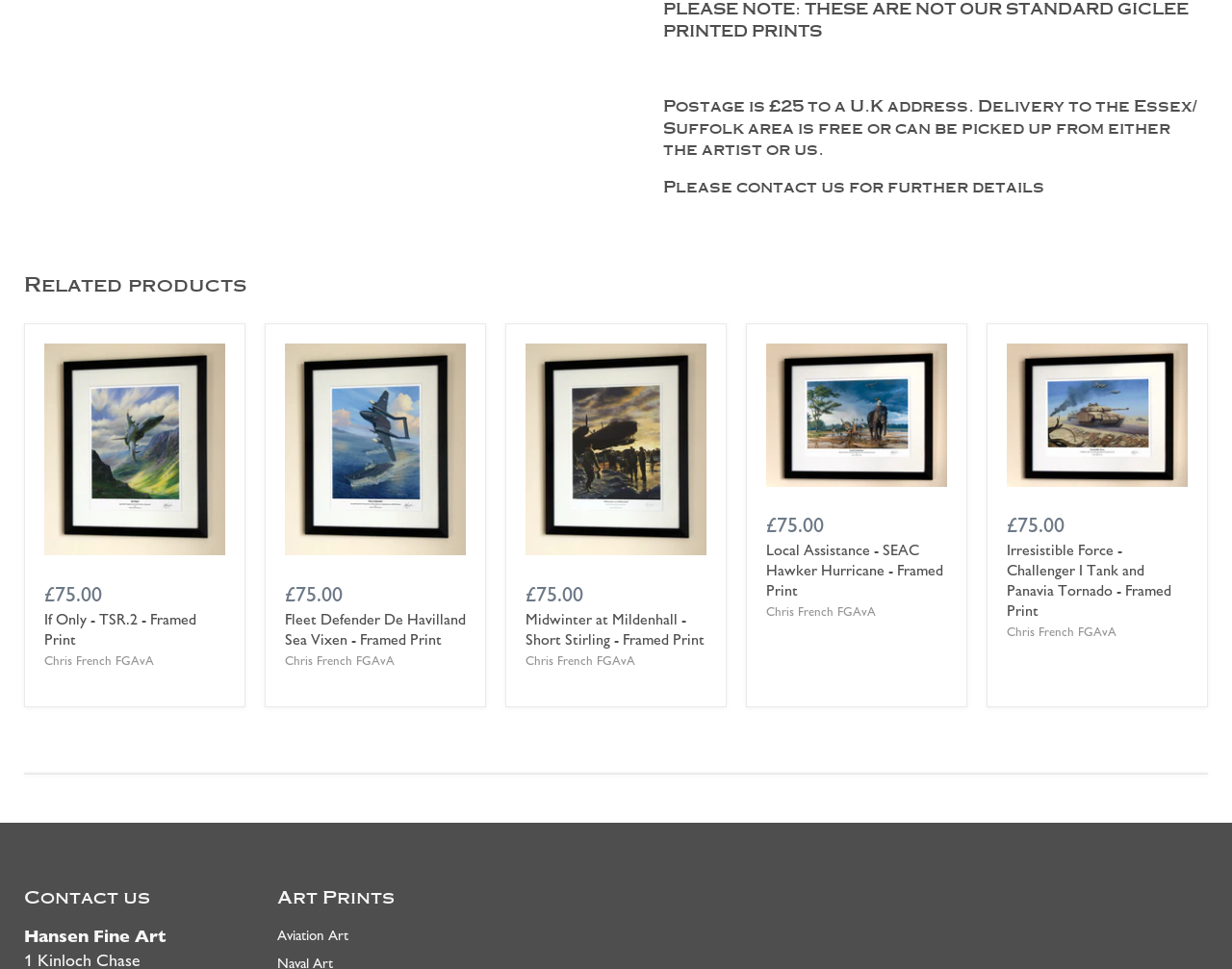How many related products are shown on this page?
We need a detailed and meticulous answer to the question.

There are four articles with images and descriptions, which are considered related products.